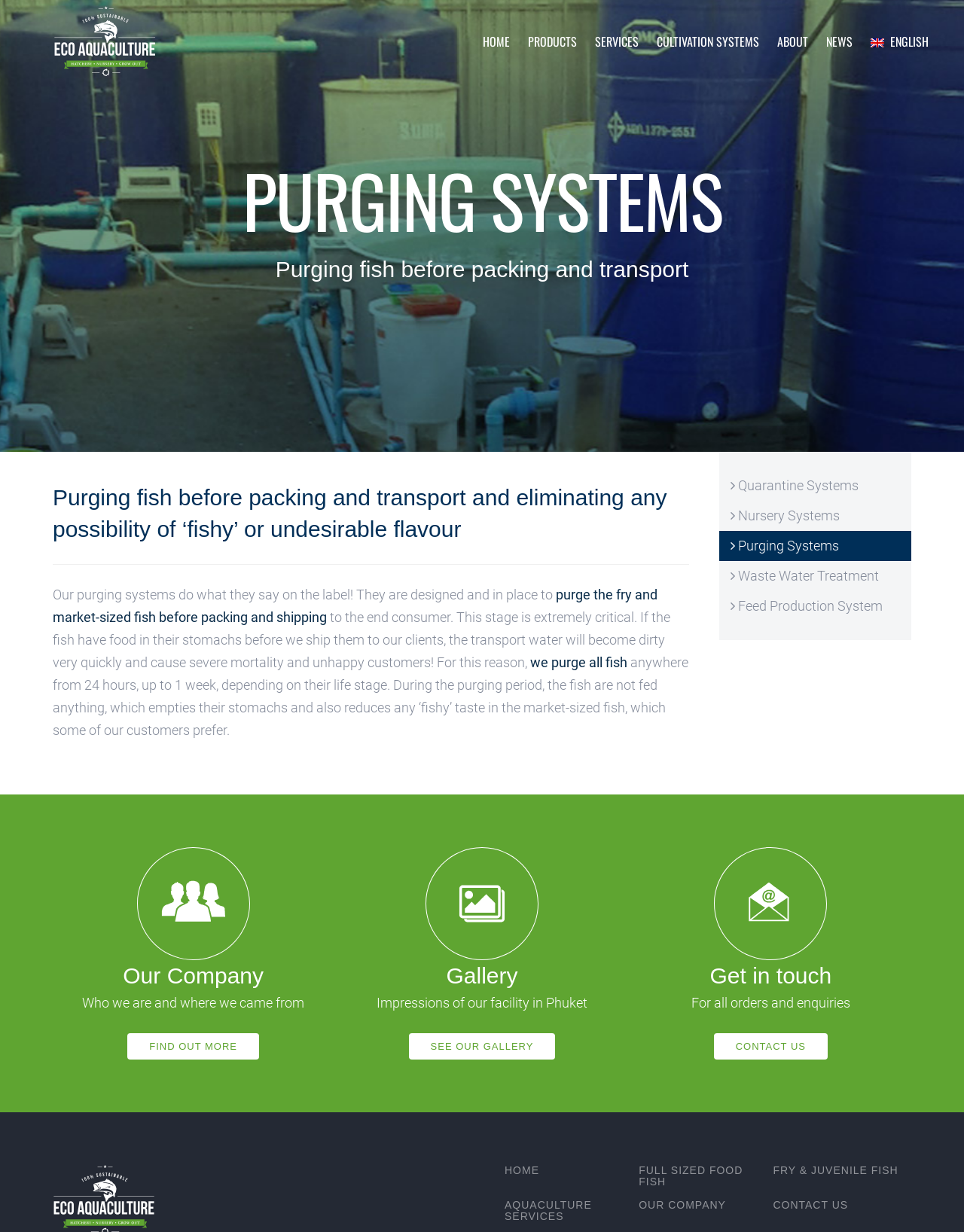Could you determine the bounding box coordinates of the clickable element to complete the instruction: "Learn more about purging systems"? Provide the coordinates as four float numbers between 0 and 1, i.e., [left, top, right, bottom].

[0.236, 0.129, 0.764, 0.195]